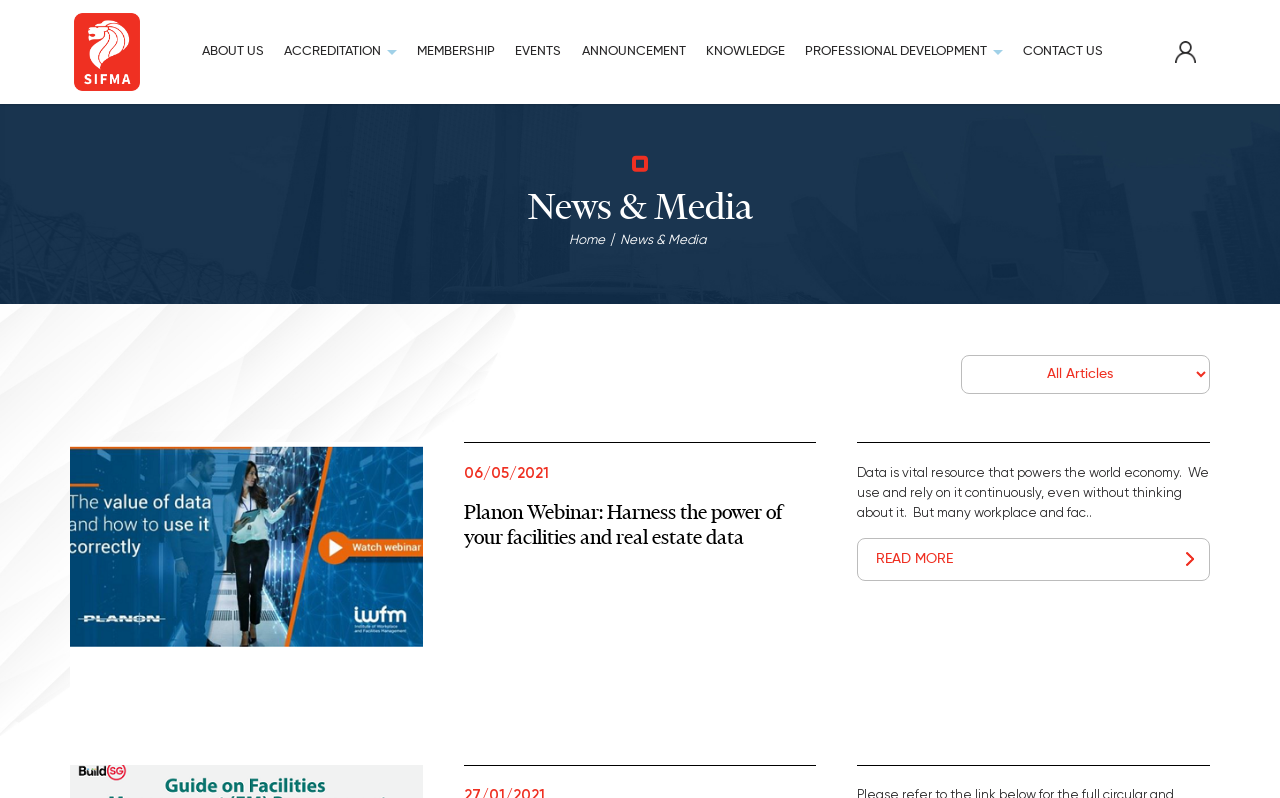Locate the bounding box coordinates of the clickable region necessary to complete the following instruction: "View EVENTS". Provide the coordinates in the format of four float numbers between 0 and 1, i.e., [left, top, right, bottom].

[0.395, 0.031, 0.446, 0.099]